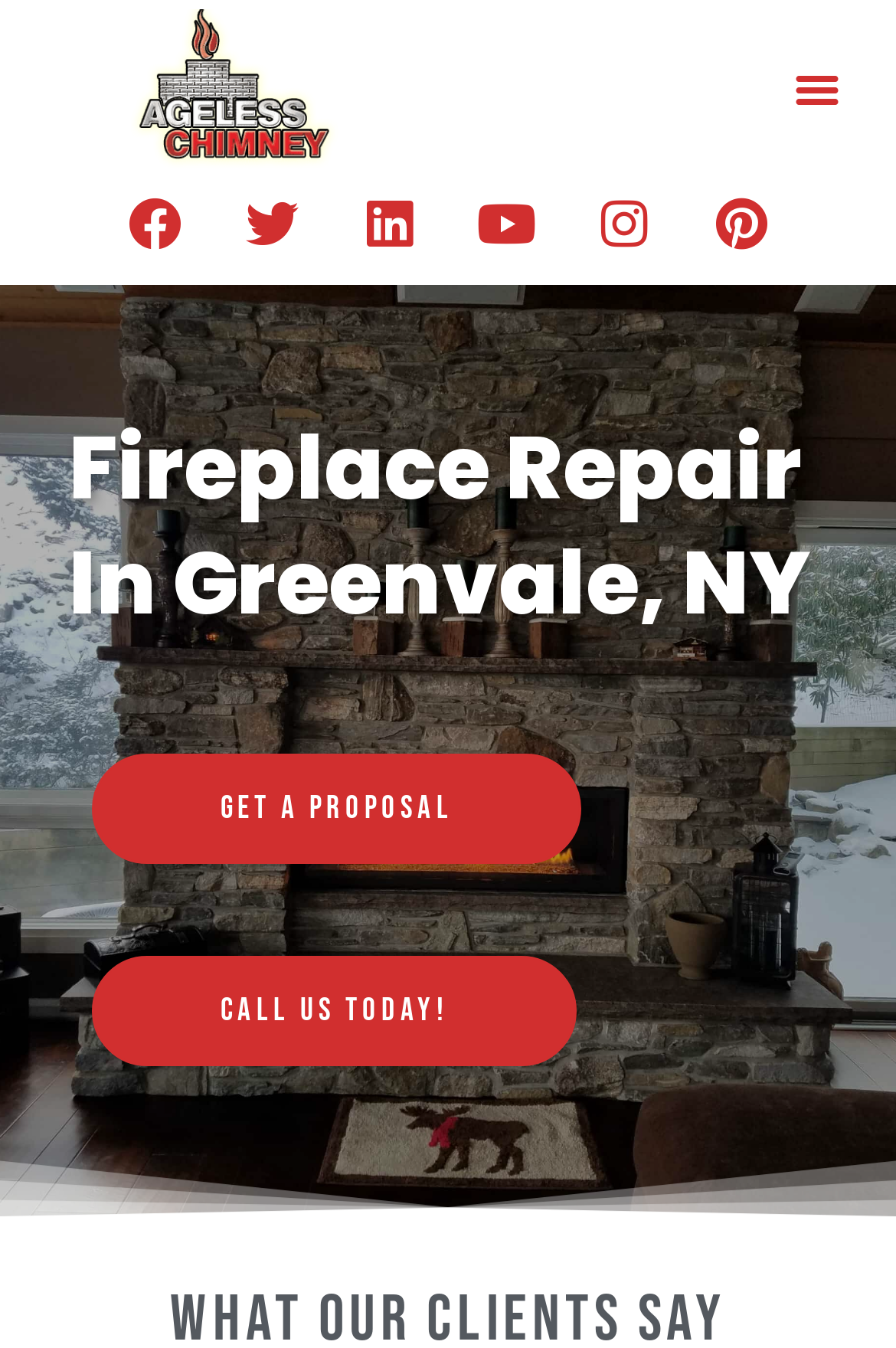Based on the image, please respond to the question with as much detail as possible:
How many social media links are there?

There are six social media links on the webpage, which are Facebook, Twitter, Linkedin, Youtube, Instagram, and Pinterest. These links are located at the top-right corner of the webpage.